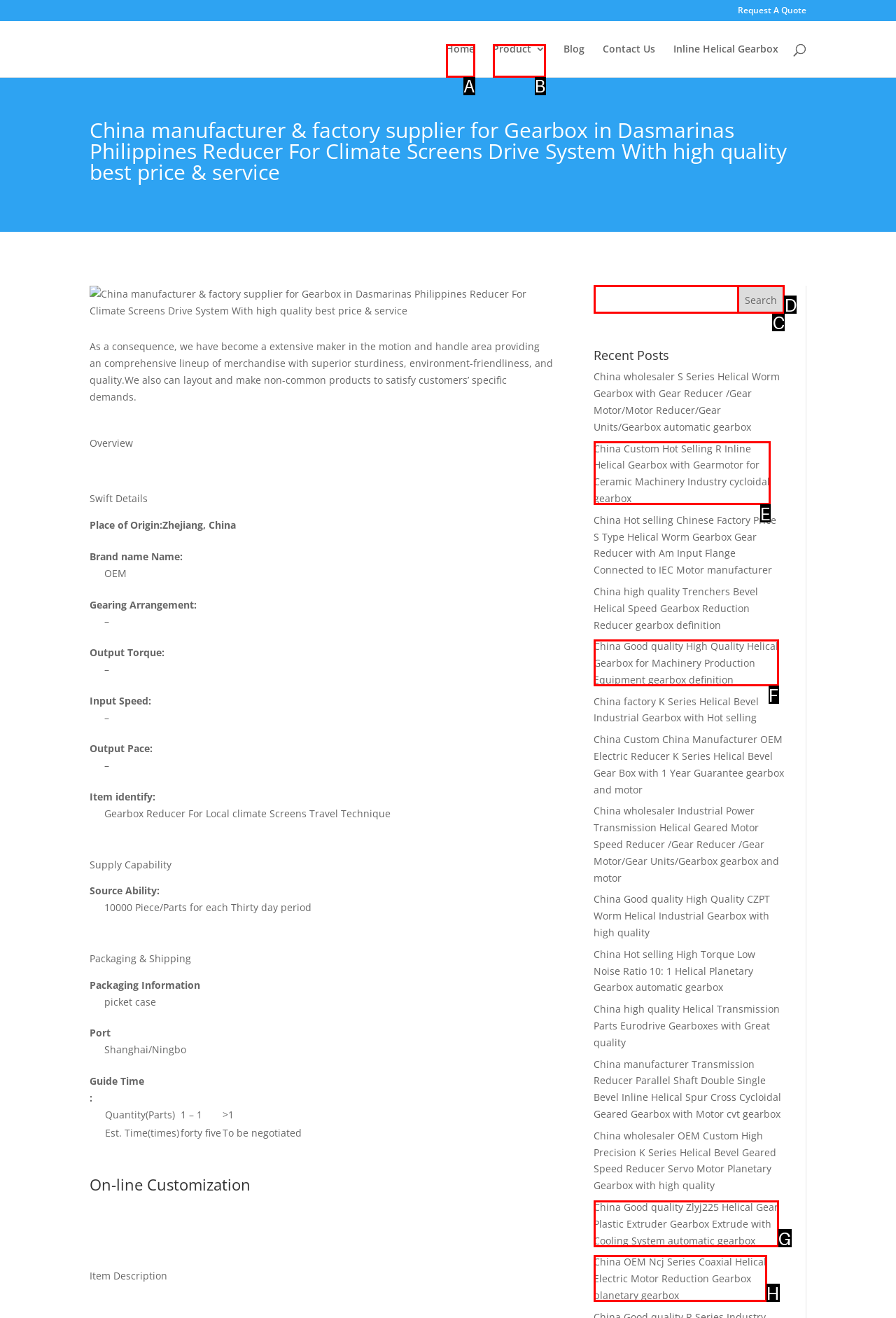Choose the option that aligns with the description: Previous Section
Respond with the letter of the chosen option directly.

None